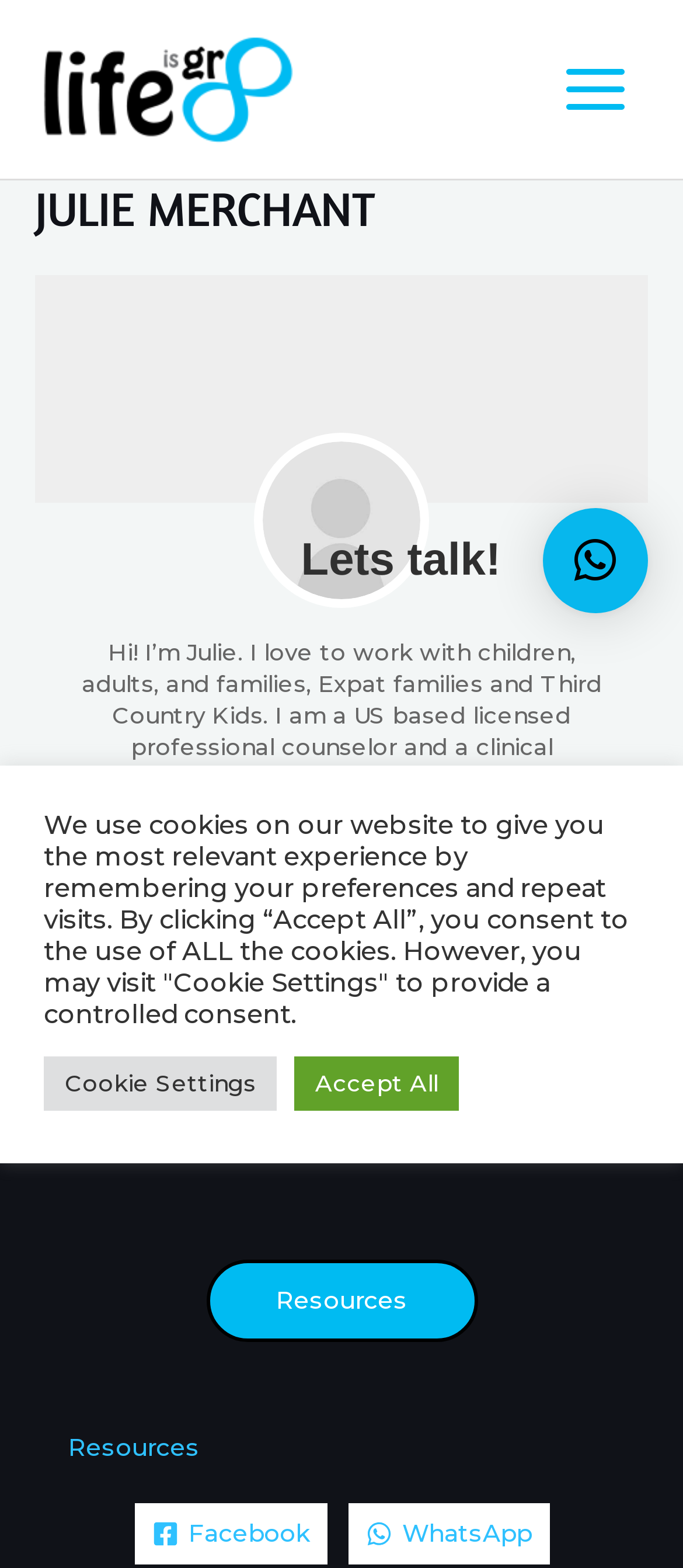Identify the bounding box coordinates of the element to click to follow this instruction: 'Open the Main Menu'. Ensure the coordinates are four float values between 0 and 1, provided as [left, top, right, bottom].

[0.794, 0.023, 0.949, 0.091]